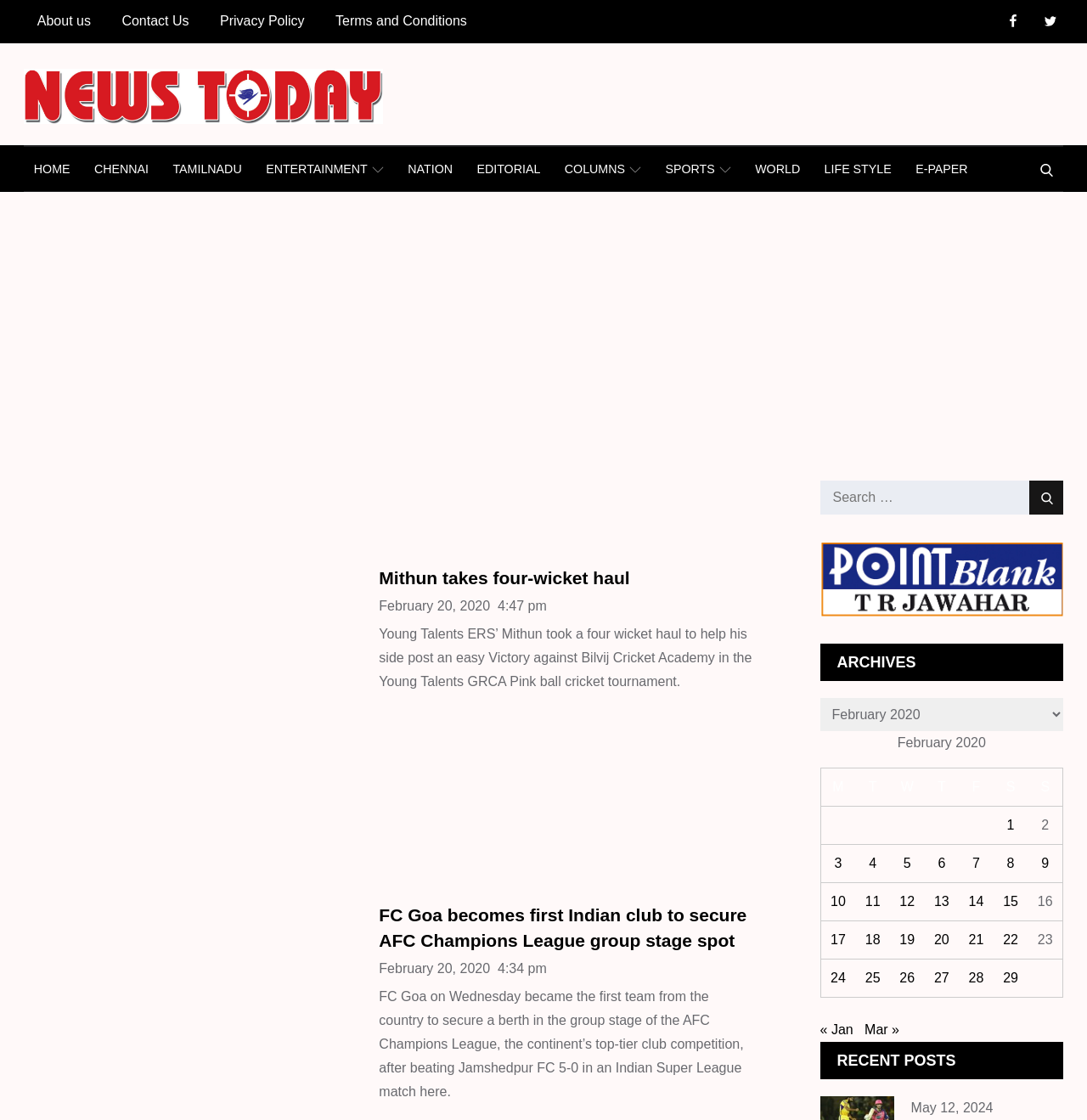Elaborate on the different components and information displayed on the webpage.

This webpage is a news website with a focus on current events. At the top, there is a navigation menu with links to "About us", "Contact Us", "Privacy Policy", and "Terms and Conditions" on the left, and social media links to Facebook and Twitter on the right. Below this, there is a prominent logo and a primary navigation menu with links to various news categories such as "HOME", "CHENNAI", "TAMILNADU", "ENTERTAINMENT", and more.

The main content area of the webpage is divided into two sections. On the left, there is a list of news articles with headings, summaries, and publication dates. Each article has a link to read more. The articles are arranged in a vertical list, with the most recent articles at the top.

On the right, there is a search bar with a button to search for specific keywords. Below this, there is a section labeled "ARCHIVES" with a dropdown menu to select a specific month and year to view archived news articles. There is also a table of contents for the current month, with links to view articles published on specific dates.

Throughout the webpage, there are no images, but there are several links to external websites and social media platforms. The overall layout is organized and easy to navigate, with clear headings and concise summaries of each news article.